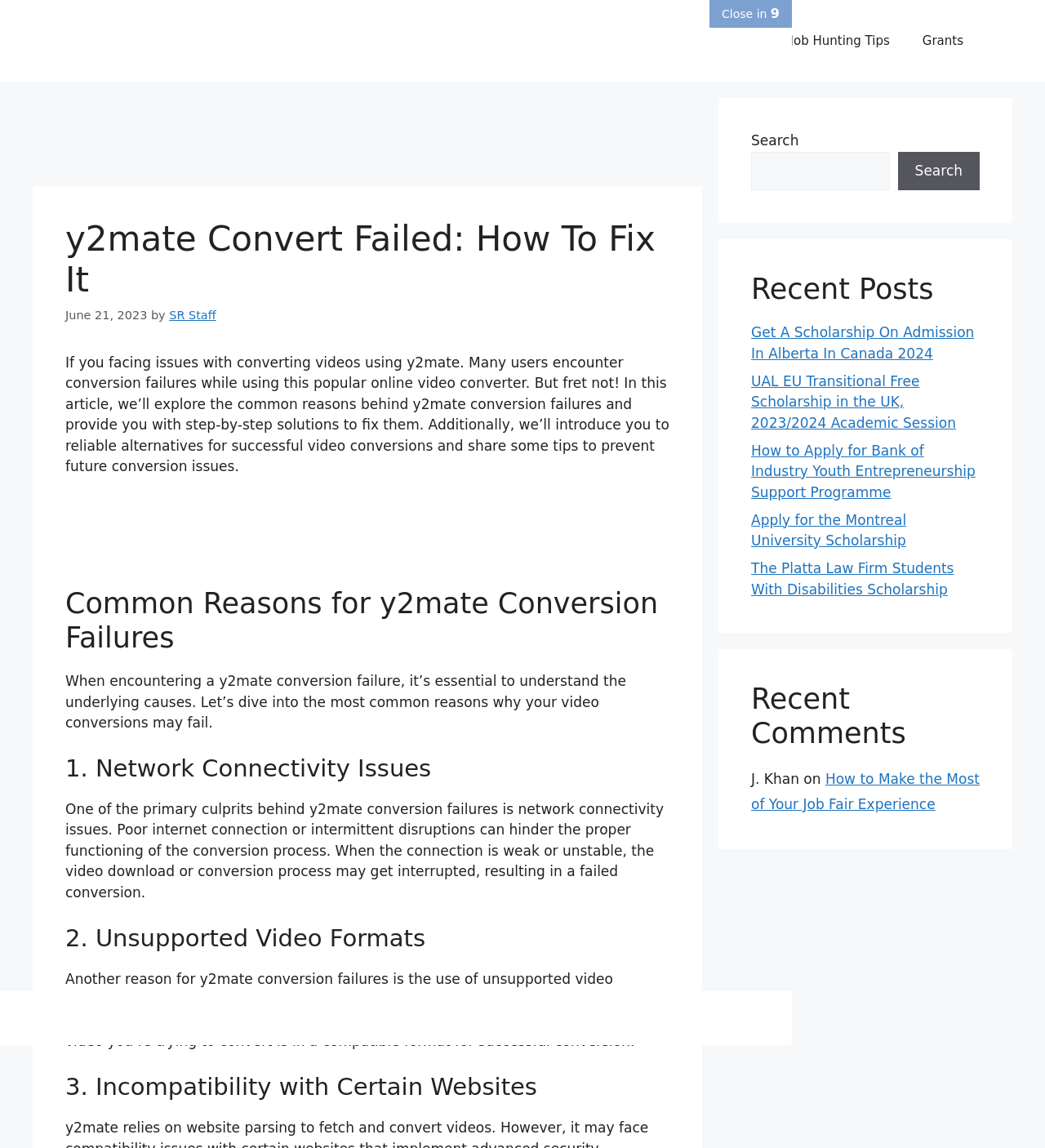Can you specify the bounding box coordinates of the area that needs to be clicked to fulfill the following instruction: "Search for something"?

[0.719, 0.132, 0.851, 0.166]